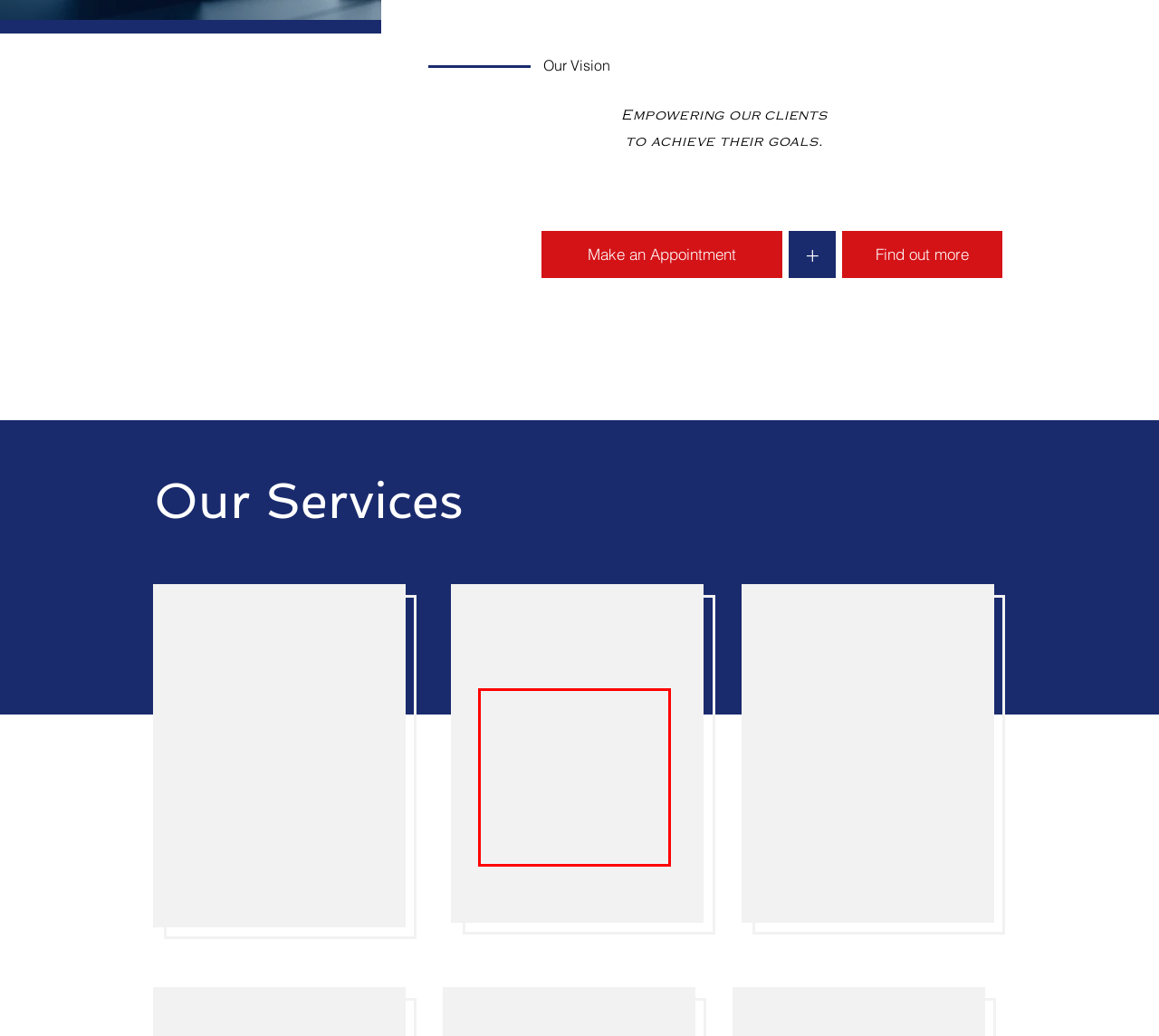Given a screenshot of a webpage with a red bounding box, please identify and retrieve the text inside the red rectangle.

Monitoring the performance of your business is essential to keeping it at peak performance. Let SNA Advisory help light the way.